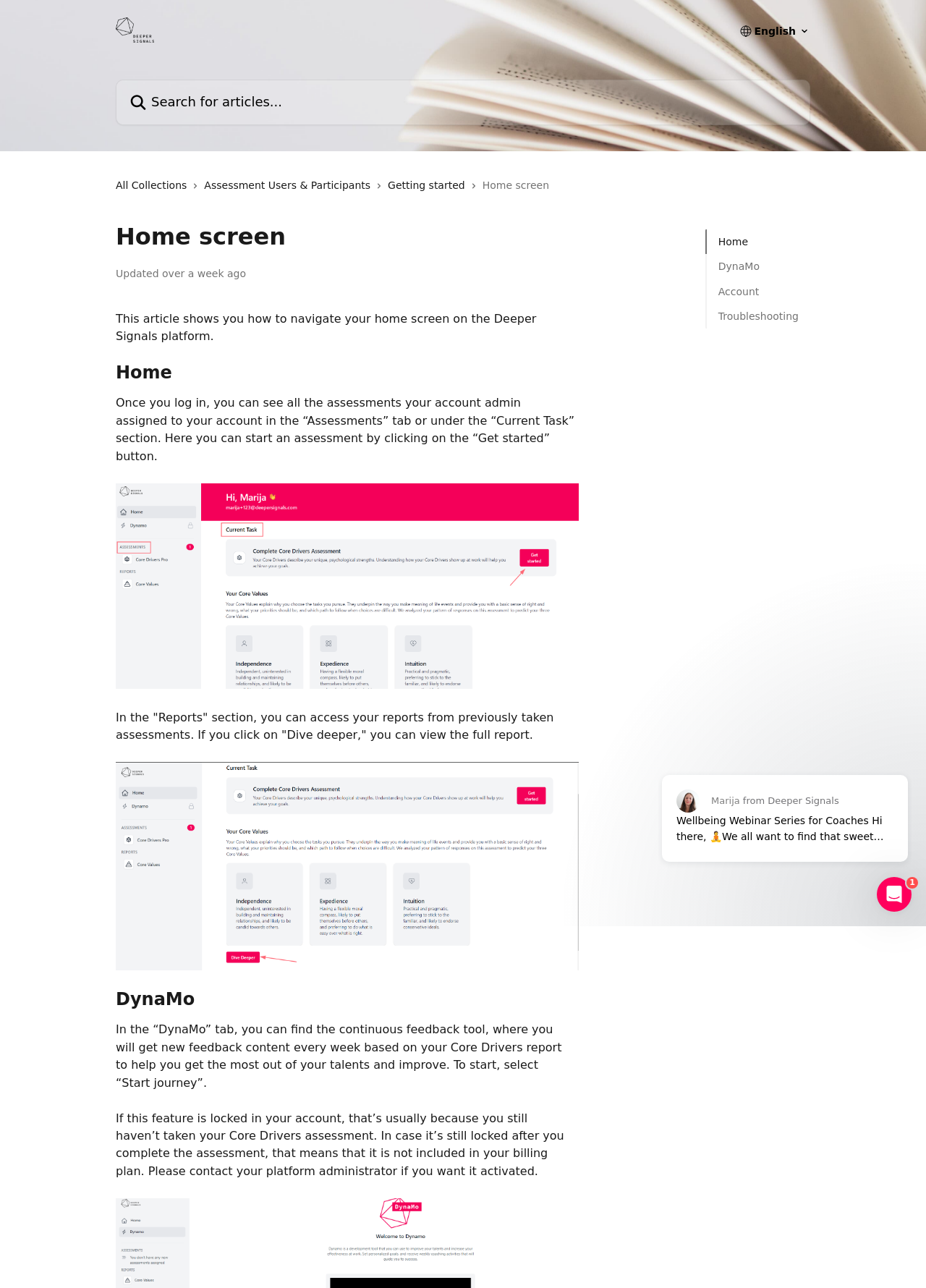Pinpoint the bounding box coordinates of the element to be clicked to execute the instruction: "View Insider Trades".

None